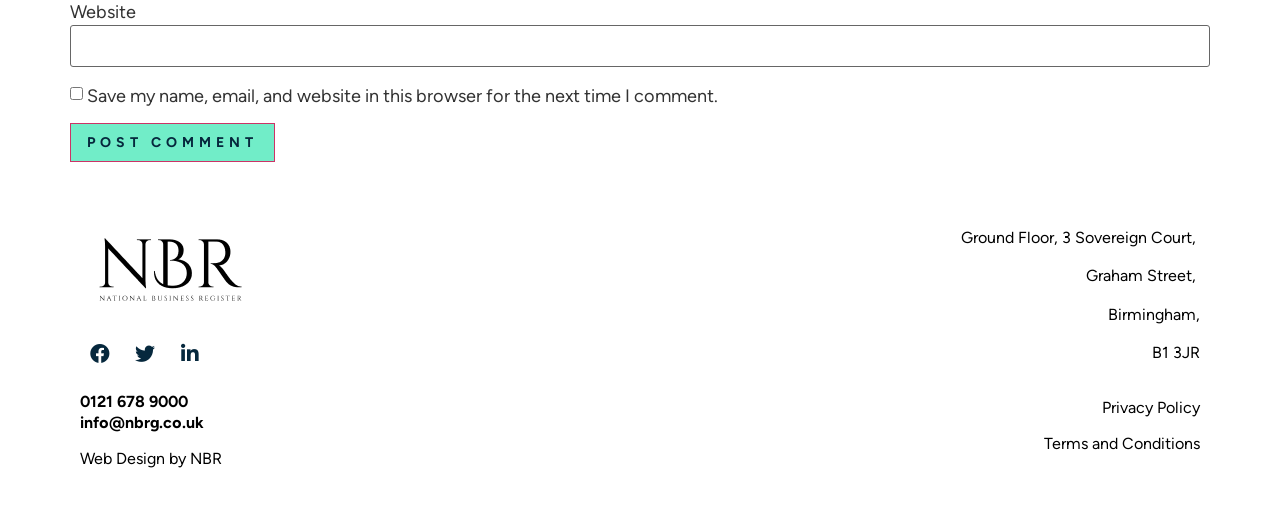Can you identify the bounding box coordinates of the clickable region needed to carry out this instruction: 'View privacy policy'? The coordinates should be four float numbers within the range of 0 to 1, stated as [left, top, right, bottom].

[0.861, 0.769, 0.938, 0.806]